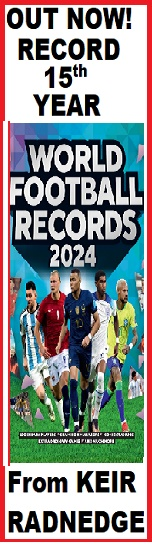What is the significance of 'OUT NOW!' on the cover?
Using the image as a reference, give a one-word or short phrase answer.

It indicates the book's timely release